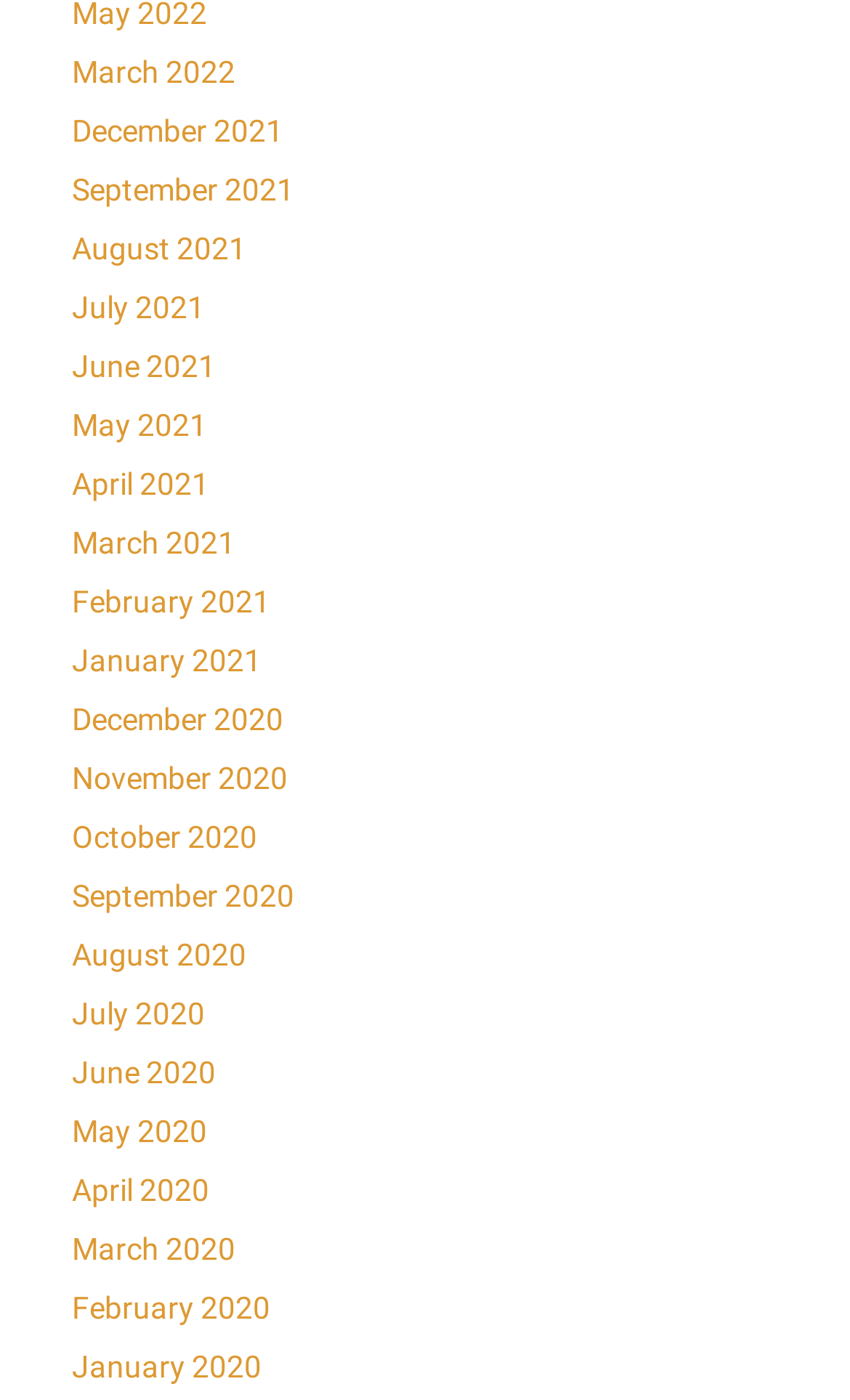Please answer the following question using a single word or phrase: 
What is the earliest month listed on the webpage?

January 2020